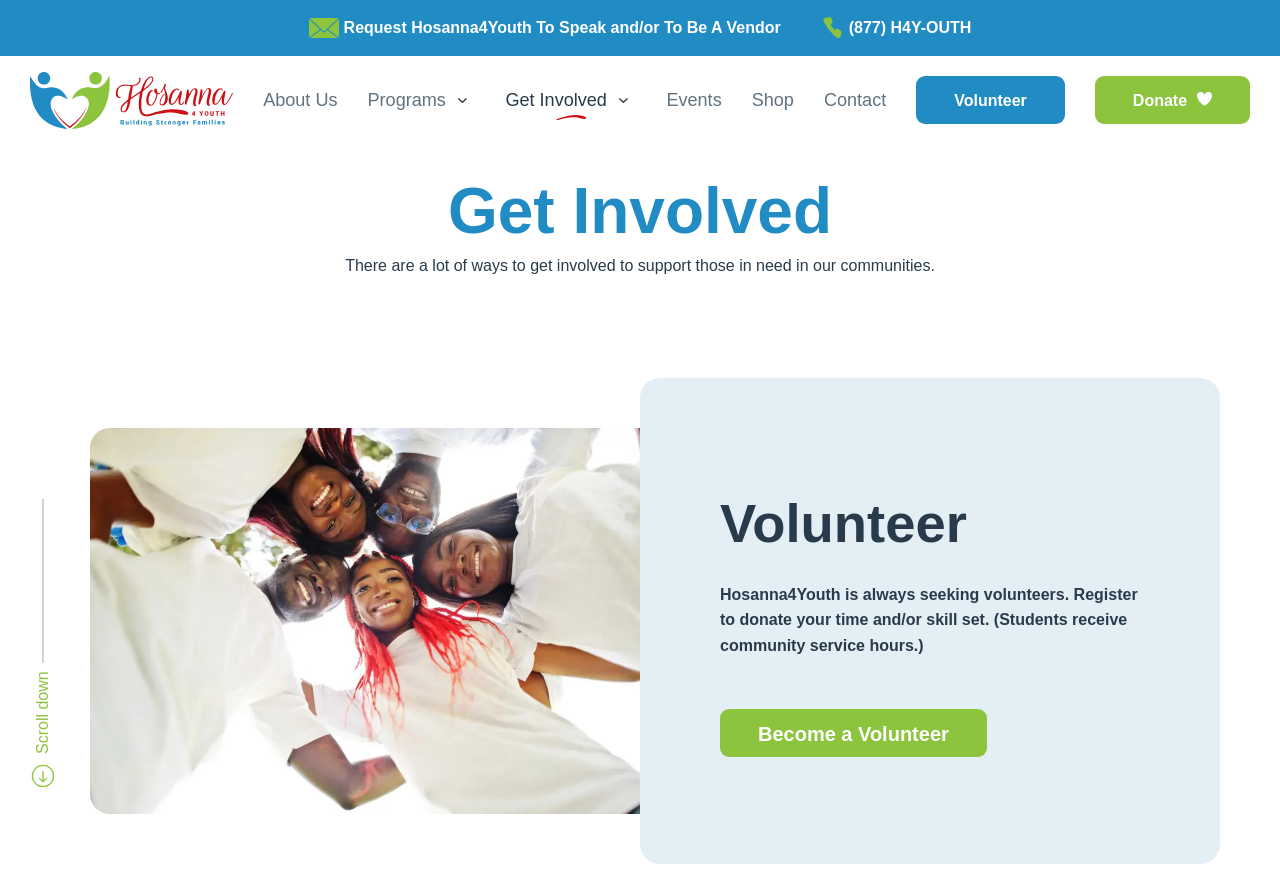What is the purpose of the 'Get Involved' page?
Refer to the image and respond with a one-word or short-phrase answer.

To support those in need